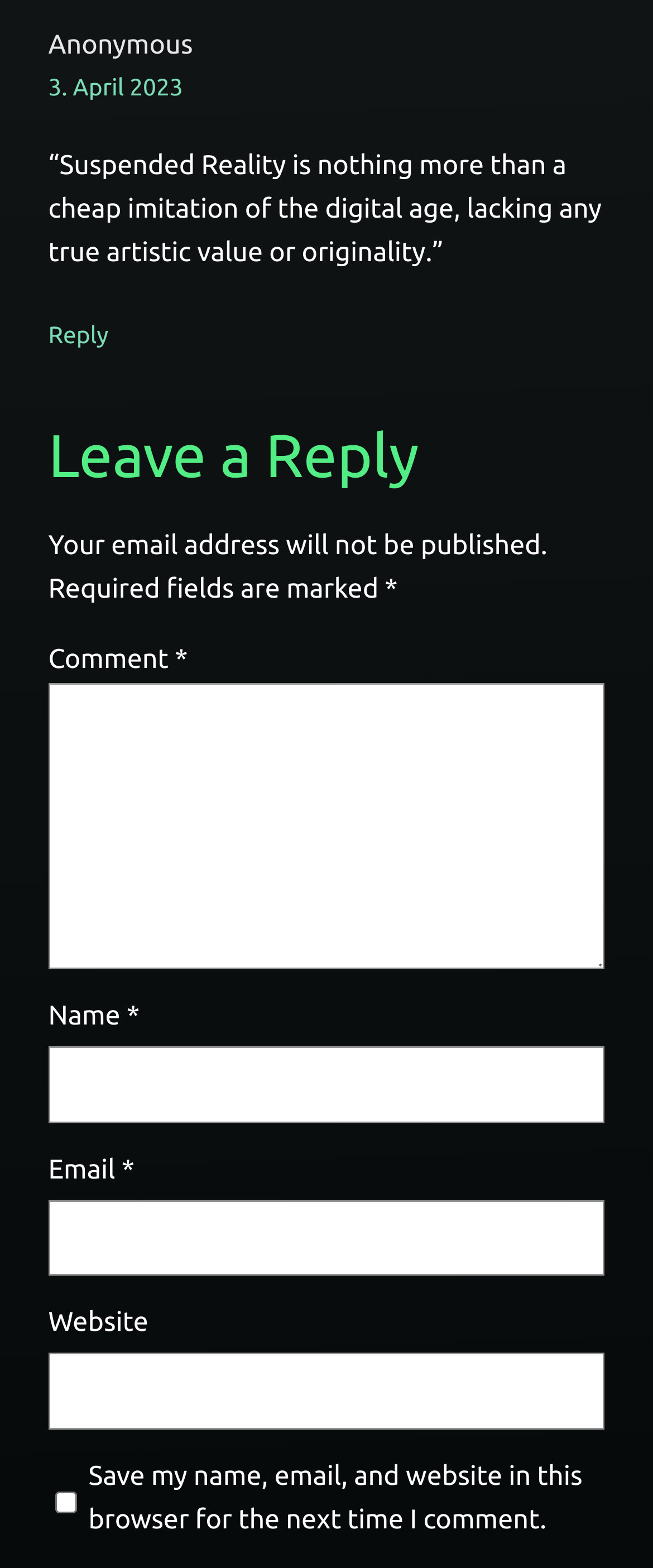Show the bounding box coordinates for the HTML element as described: "ISO 9001:2015".

None